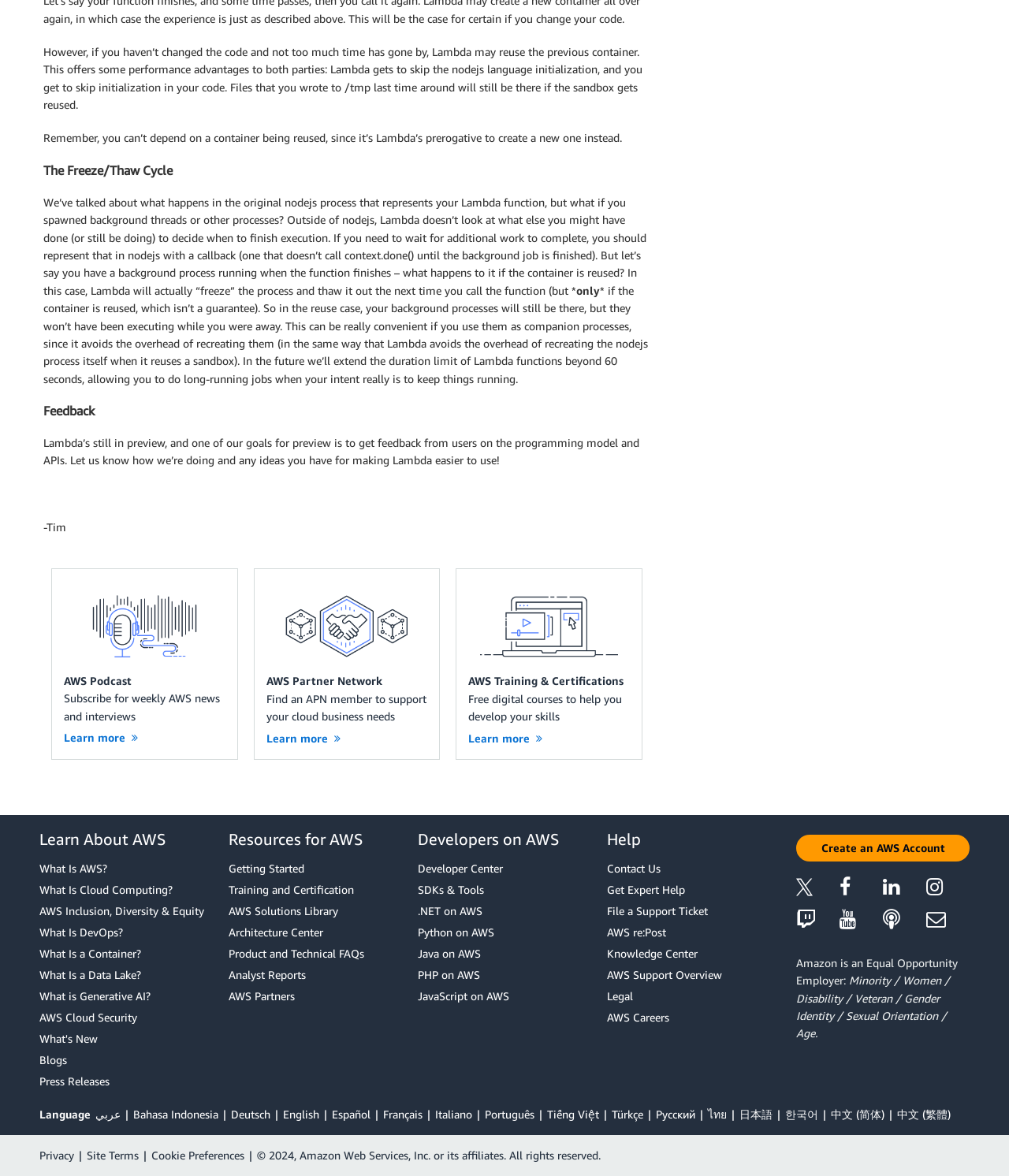Give a one-word or one-phrase response to the question:
How many links are there in the 'Learn About AWS' section?

8